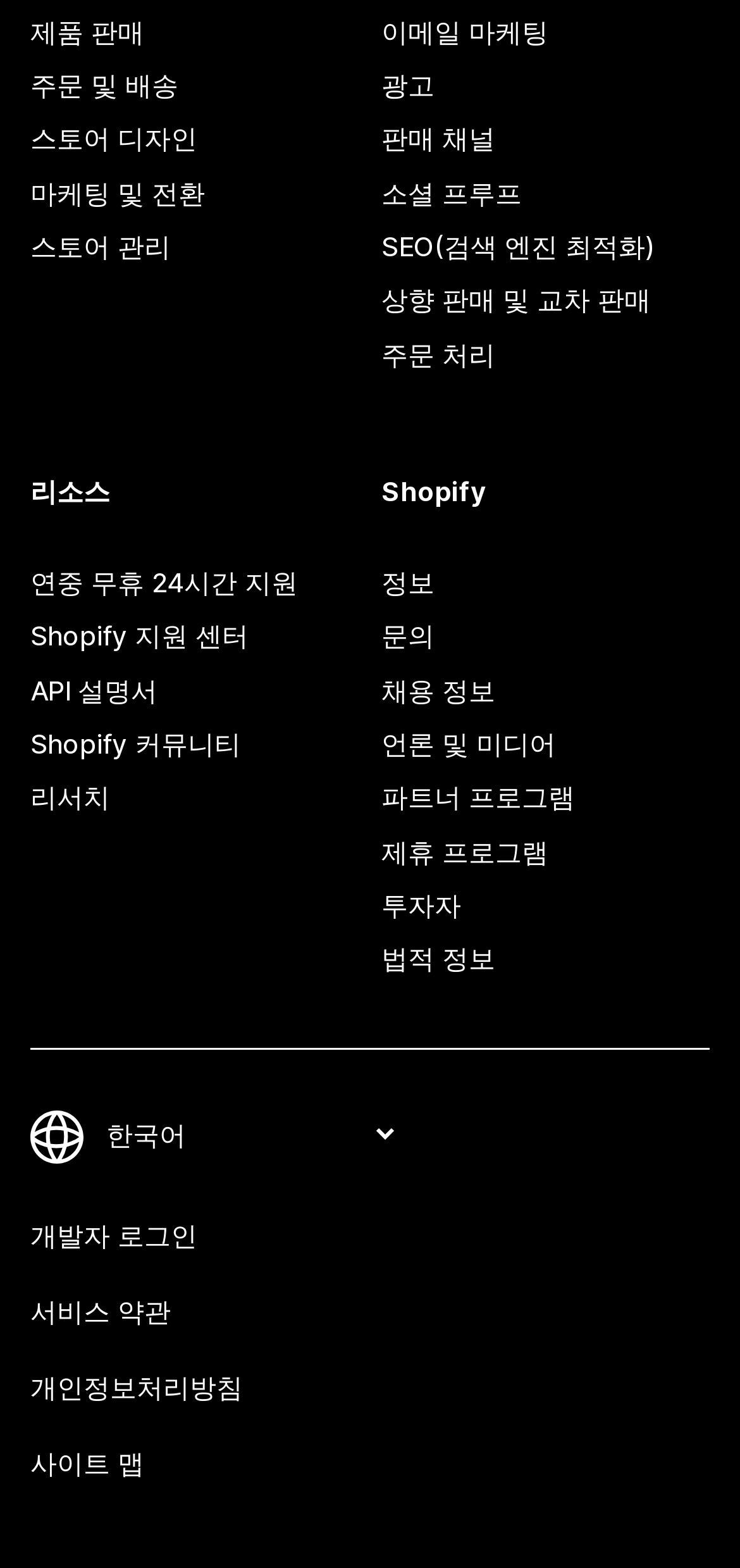Given the description of a UI element: "개발자 로그인", identify the bounding box coordinates of the matching element in the webpage screenshot.

[0.041, 0.771, 0.959, 0.805]